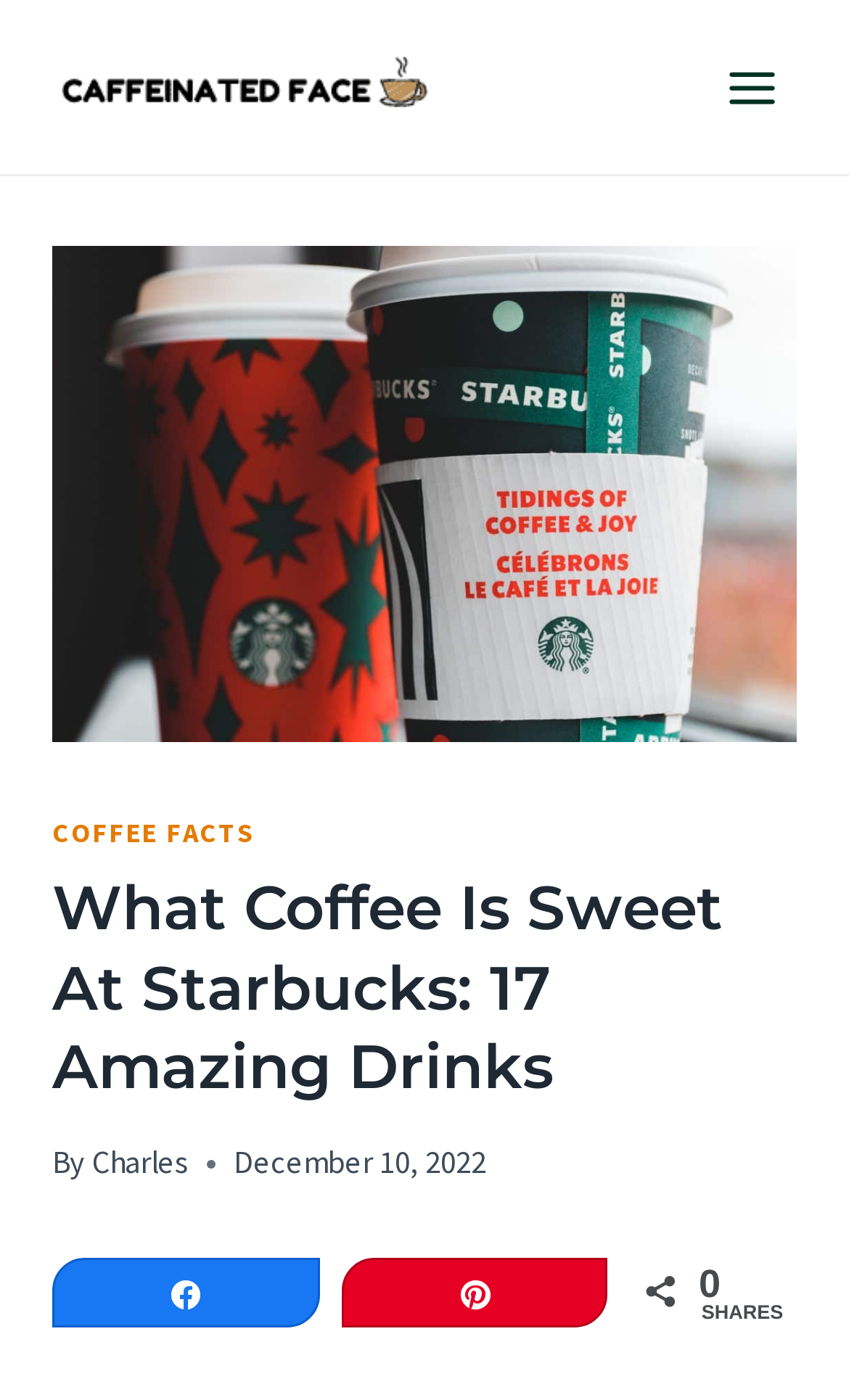Using the information in the image, give a detailed answer to the following question: What is the logo of the website?

I found the logo of the website by looking at the image element that contains the text 'CAFFEINATED FACE LOGO (4)'. This is likely the logo of the website.